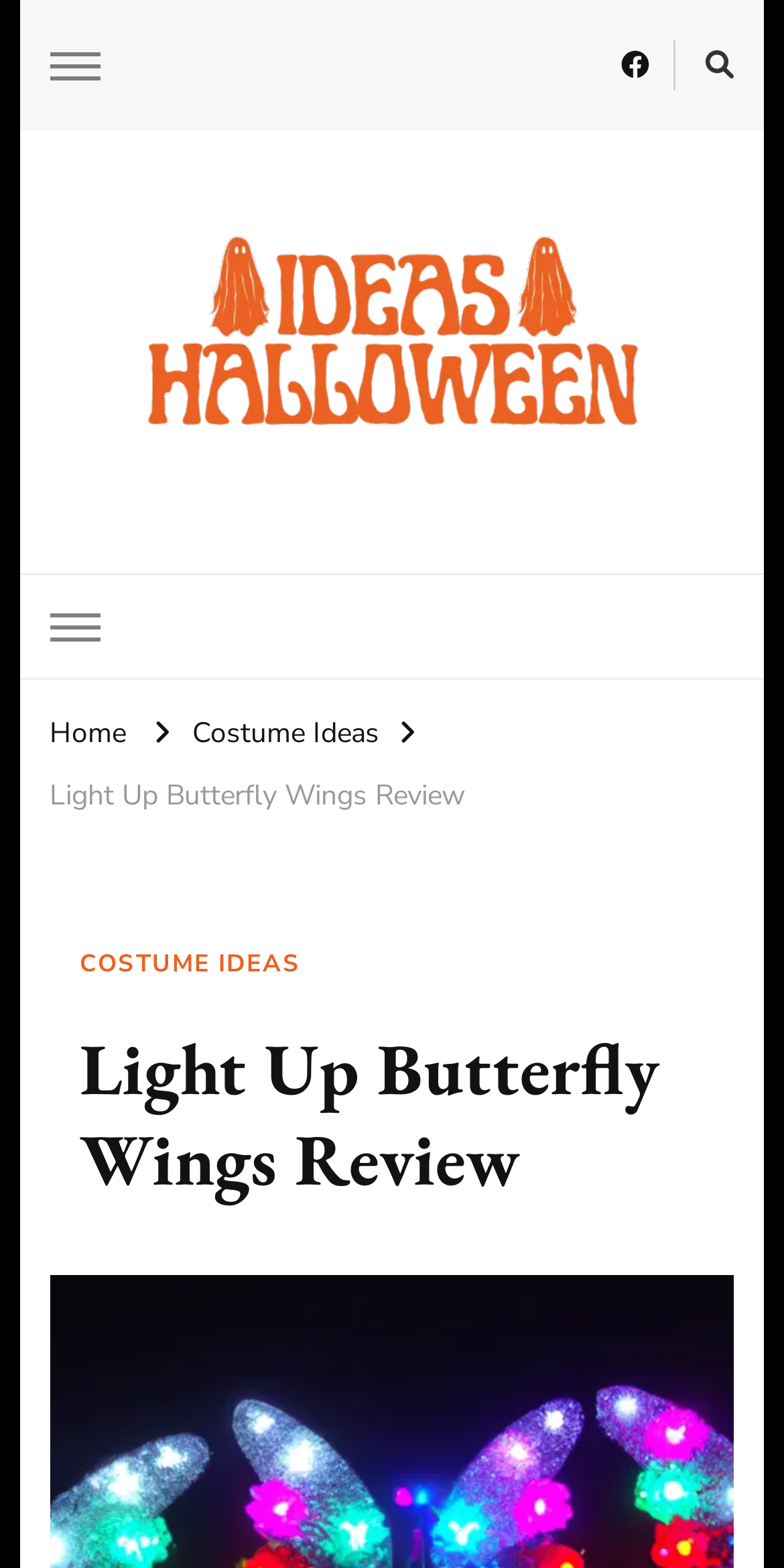Based on the element description "Halloween Ideas Central", predict the bounding box coordinates of the UI element.

[0.063, 0.322, 0.789, 0.372]